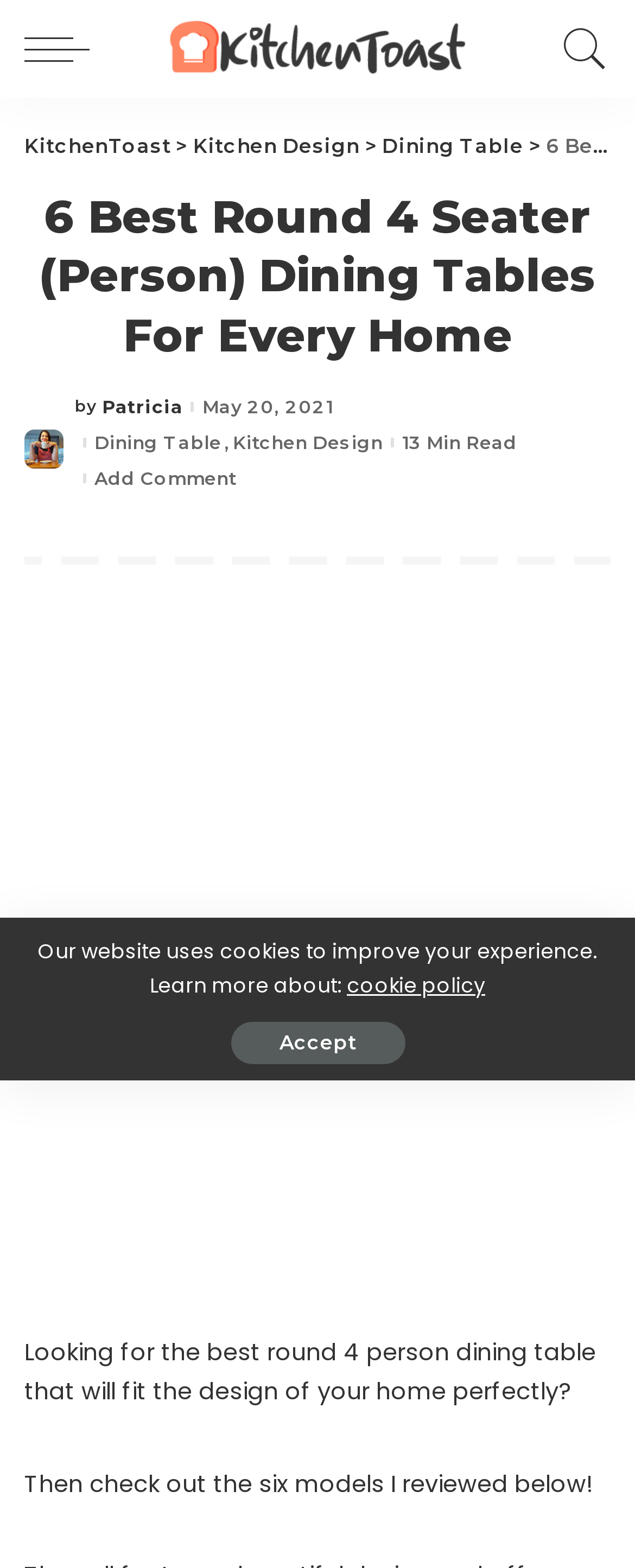Please examine the image and provide a detailed answer to the question: What is the name of the website?

I determined the name of the website by looking at the link element with the text 'KitchenToast' at the top of the webpage, which is likely to be the website's logo or title.